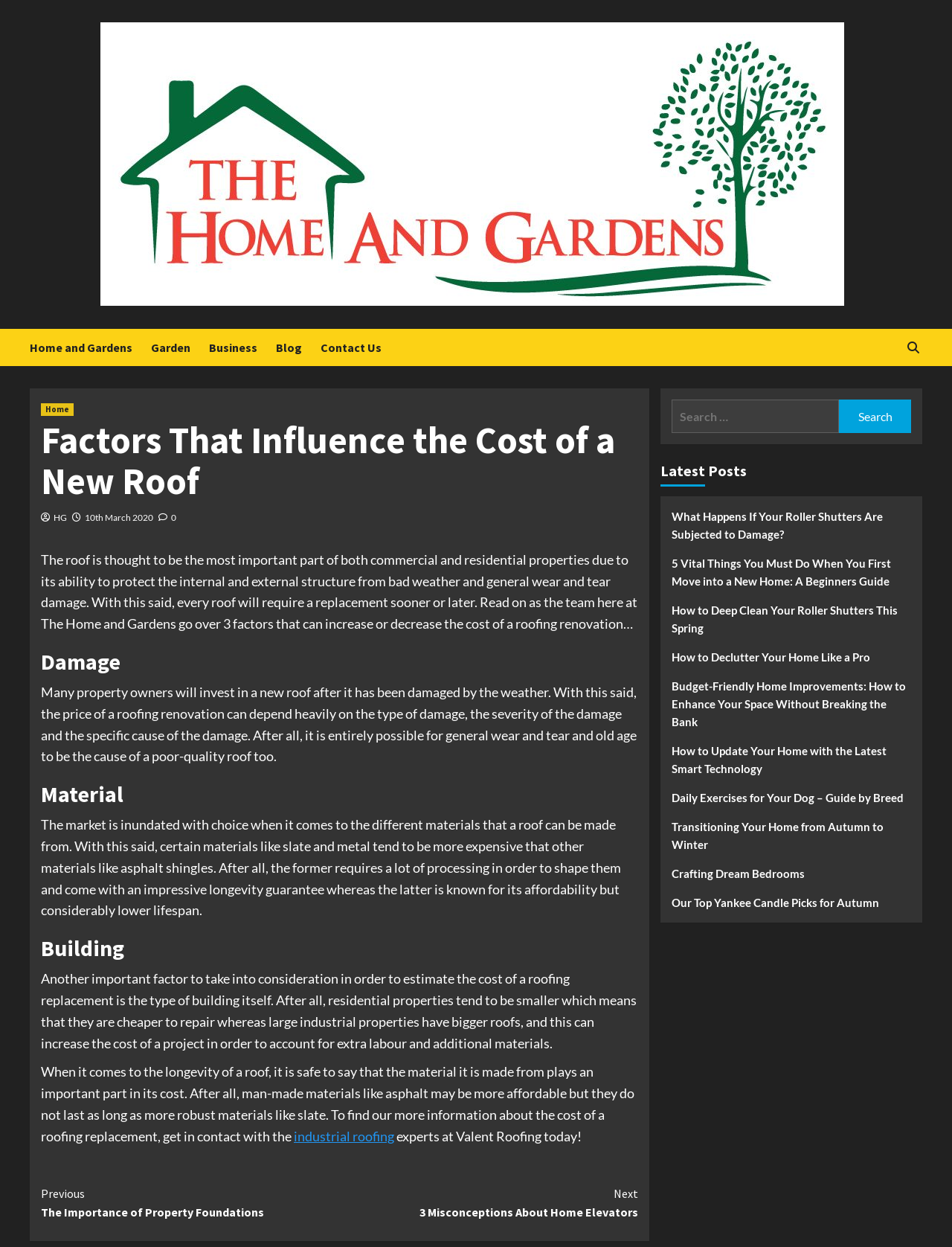Please identify the bounding box coordinates of the element I should click to complete this instruction: 'Search for something'. The coordinates should be given as four float numbers between 0 and 1, like this: [left, top, right, bottom].

[0.881, 0.32, 0.957, 0.347]